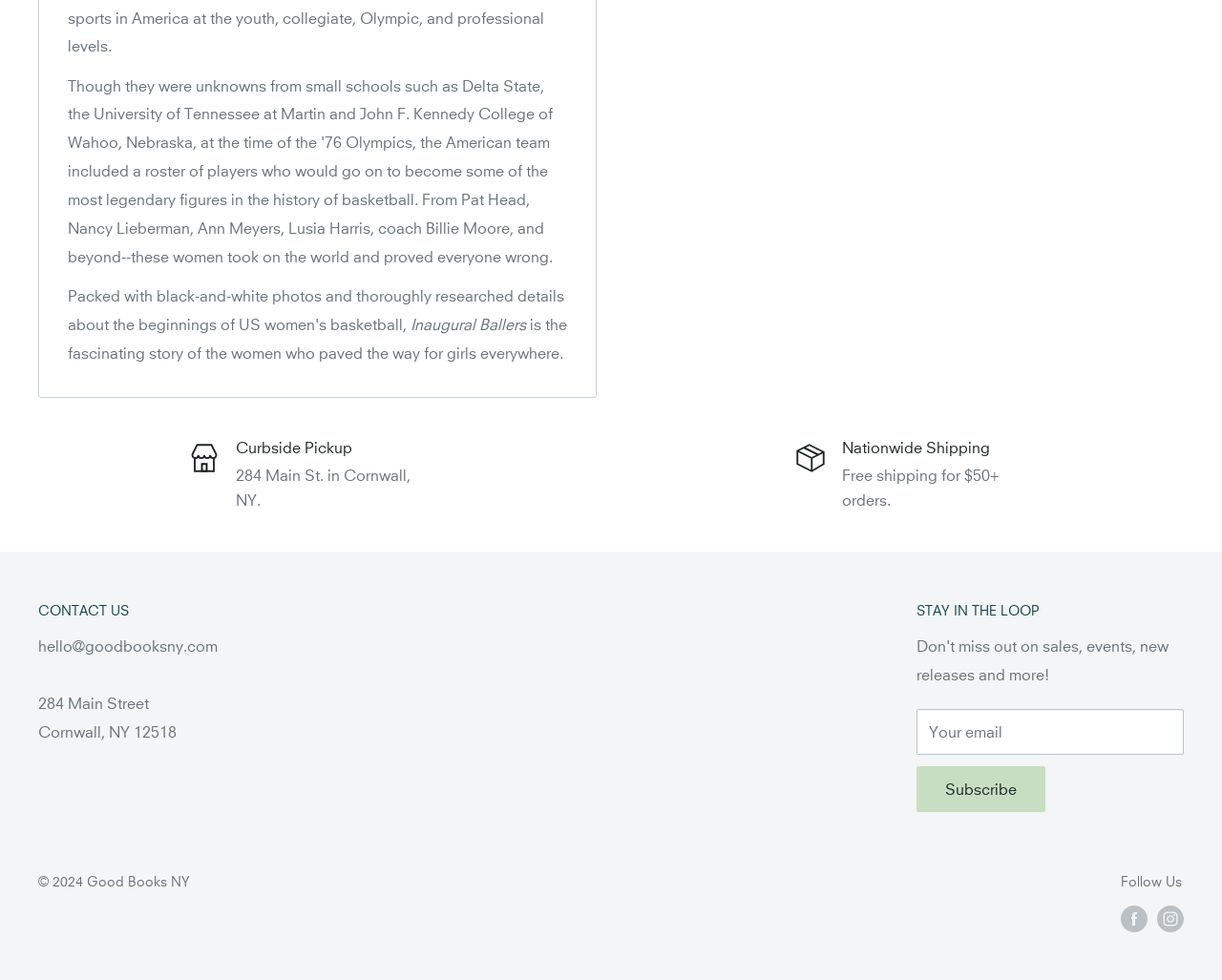Locate the bounding box coordinates for the element described below: "parent_node: Your email name="contact[email]"". The coordinates must be four float values between 0 and 1, formatted as [left, top, right, bottom].

[0.75, 0.724, 0.969, 0.77]